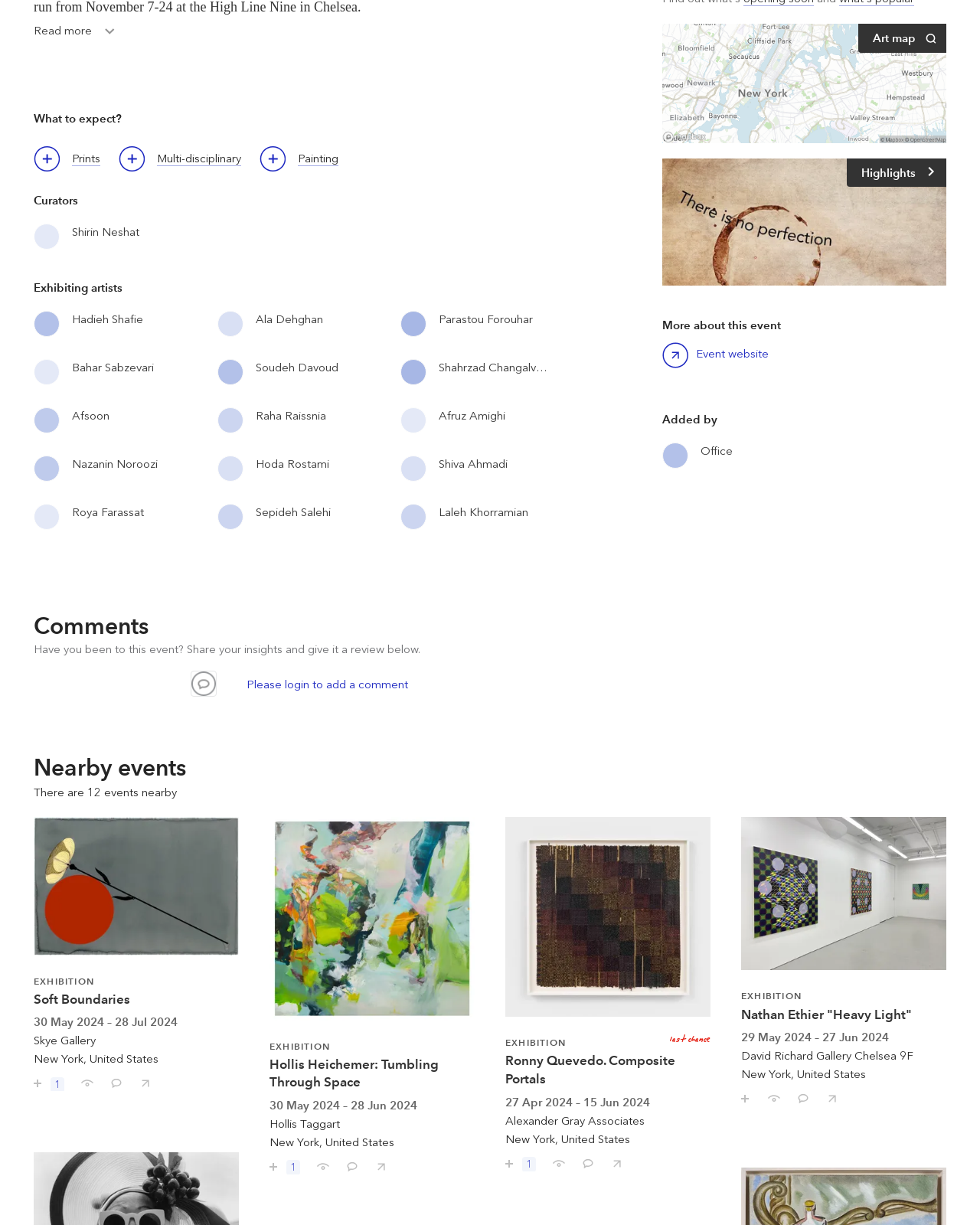Given the element description: "Save / follow 1", predict the bounding box coordinates of the UI element it refers to, using four float numbers between 0 and 1, i.e., [left, top, right, bottom].

[0.504, 0.937, 0.555, 0.956]